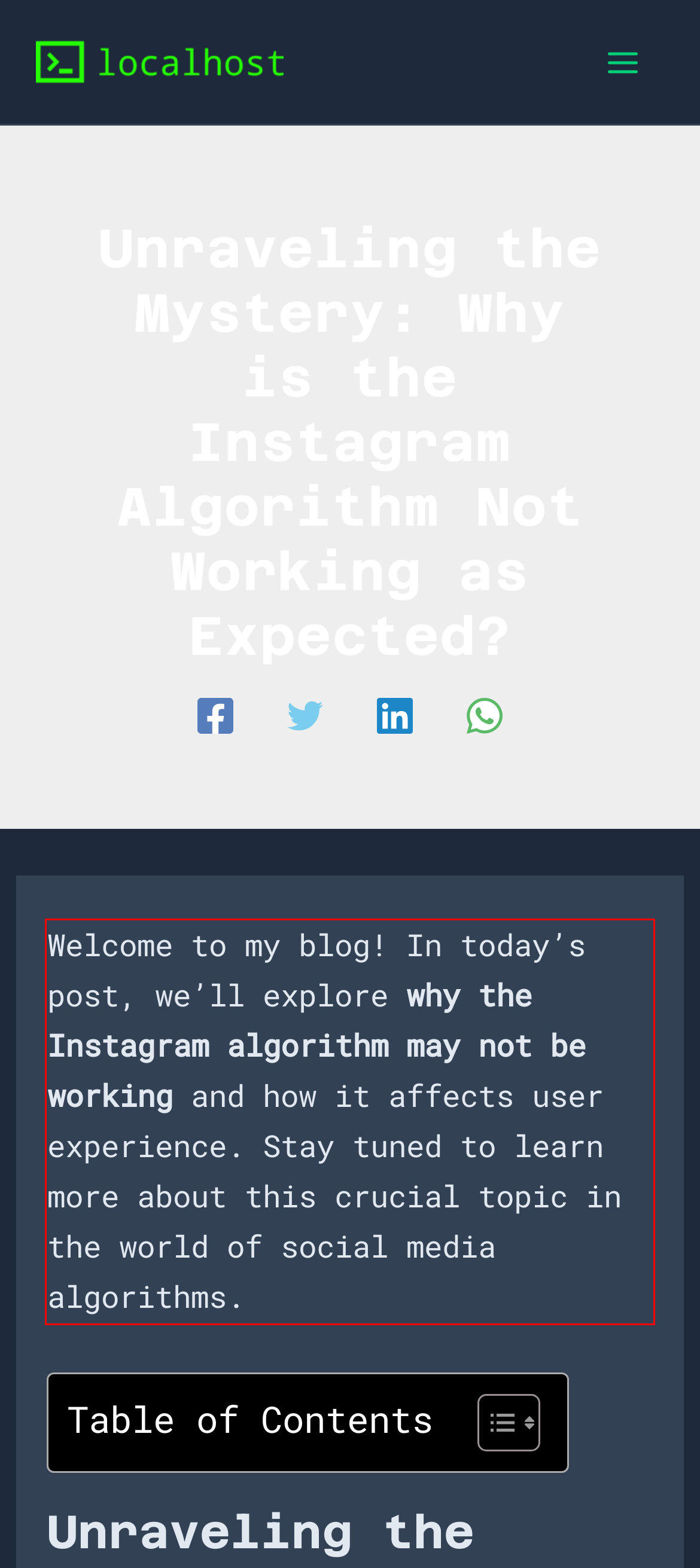You have a screenshot of a webpage, and there is a red bounding box around a UI element. Utilize OCR to extract the text within this red bounding box.

Welcome to my blog! In today’s post, we’ll explore why the Instagram algorithm may not be working and how it affects user experience. Stay tuned to learn more about this crucial topic in the world of social media algorithms.